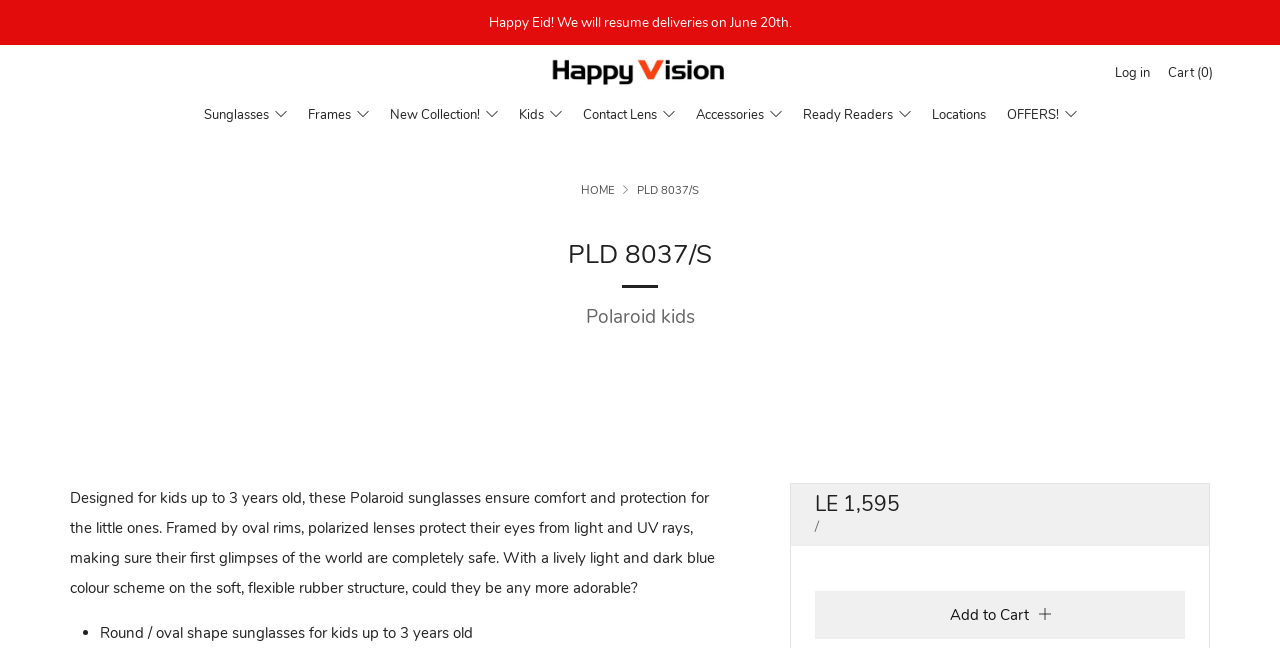Provide the bounding box coordinates for the UI element that is described as: "Log in".

[0.871, 0.088, 0.898, 0.137]